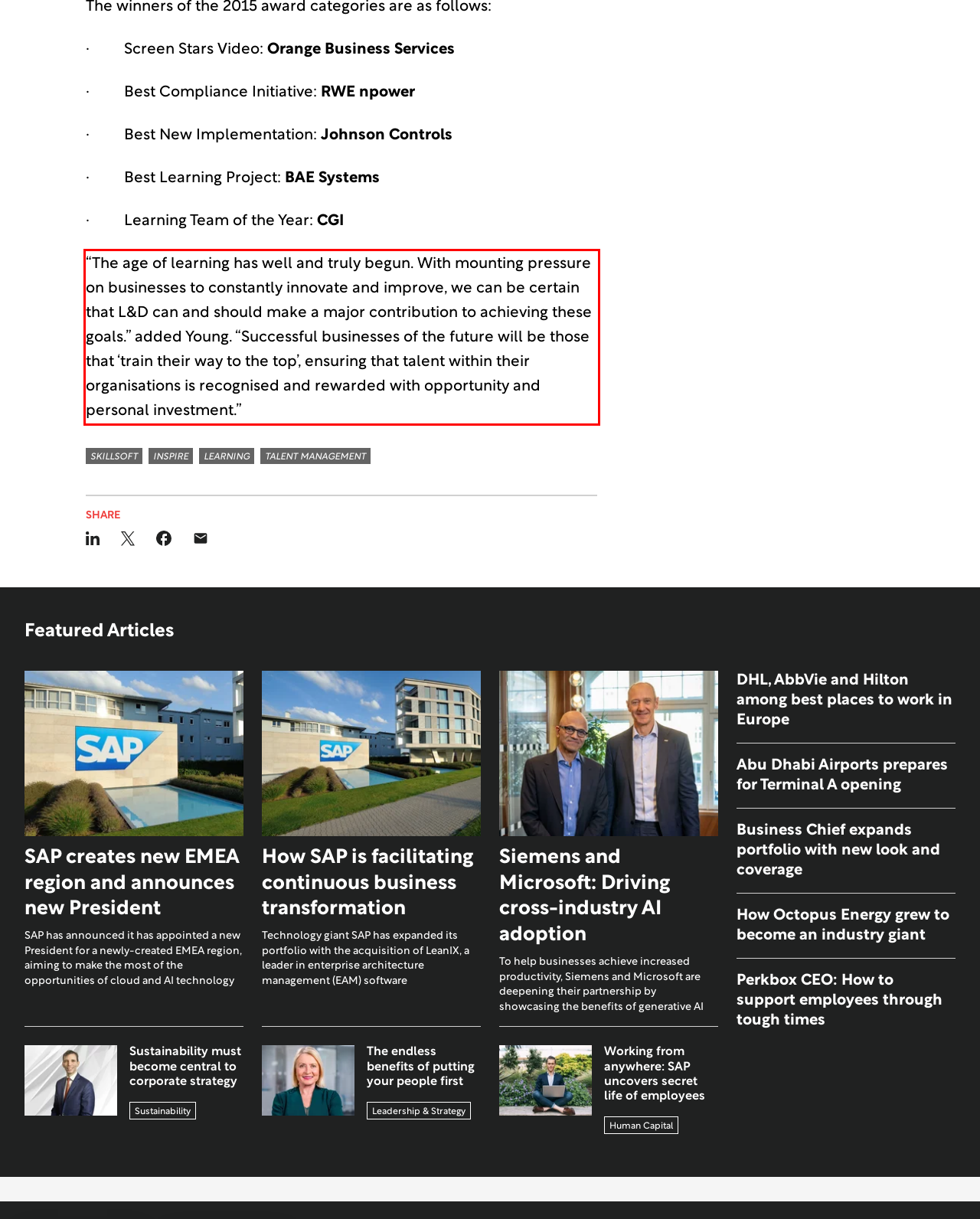Using the provided webpage screenshot, identify and read the text within the red rectangle bounding box.

“The age of learning has well and truly begun. With mounting pressure on businesses to constantly innovate and improve, we can be certain that L&D can and should make a major contribution to achieving these goals.” added Young. “Successful businesses of the future will be those that ‘train their way to the top’, ensuring that talent within their organisations is recognised and rewarded with opportunity and personal investment.”